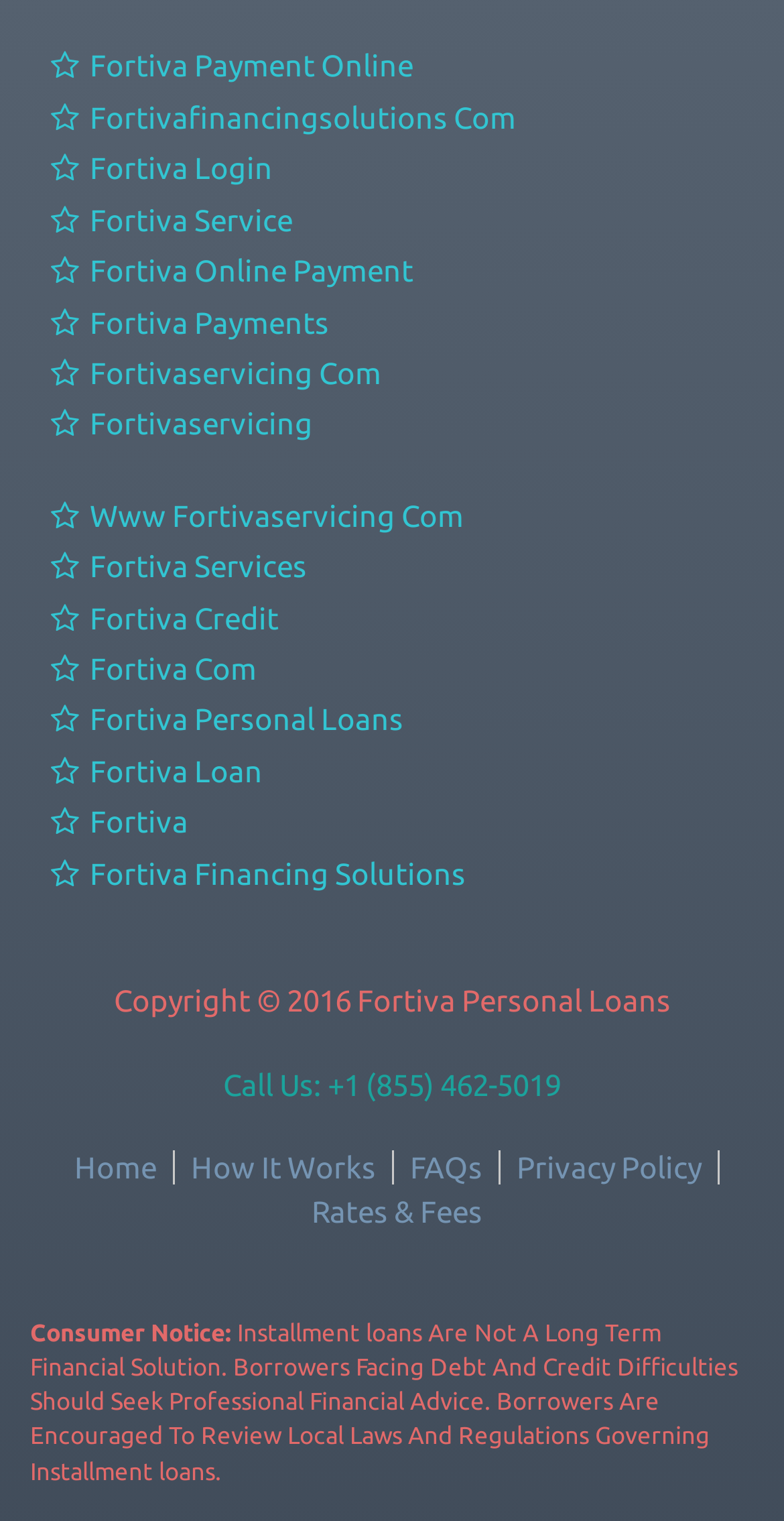Please determine the bounding box coordinates of the section I need to click to accomplish this instruction: "Visit Facebook".

None